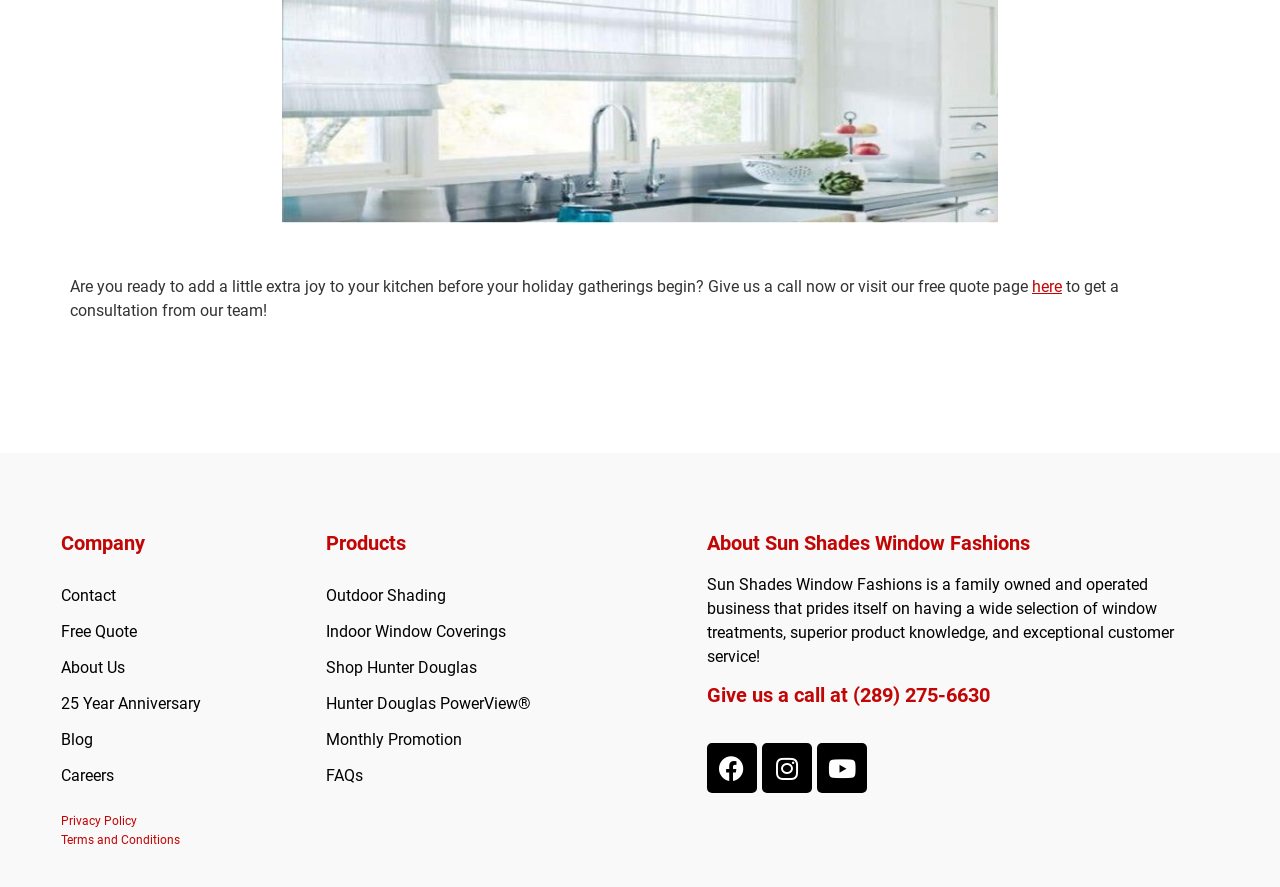What type of products does the company offer?
We need a detailed and exhaustive answer to the question. Please elaborate.

I found the type of products offered by the company by reading the static text 'Sun Shades Window Fashions is a family owned and operated business that prides itself on having a wide selection of window treatments...' which mentions window treatments as one of the products.